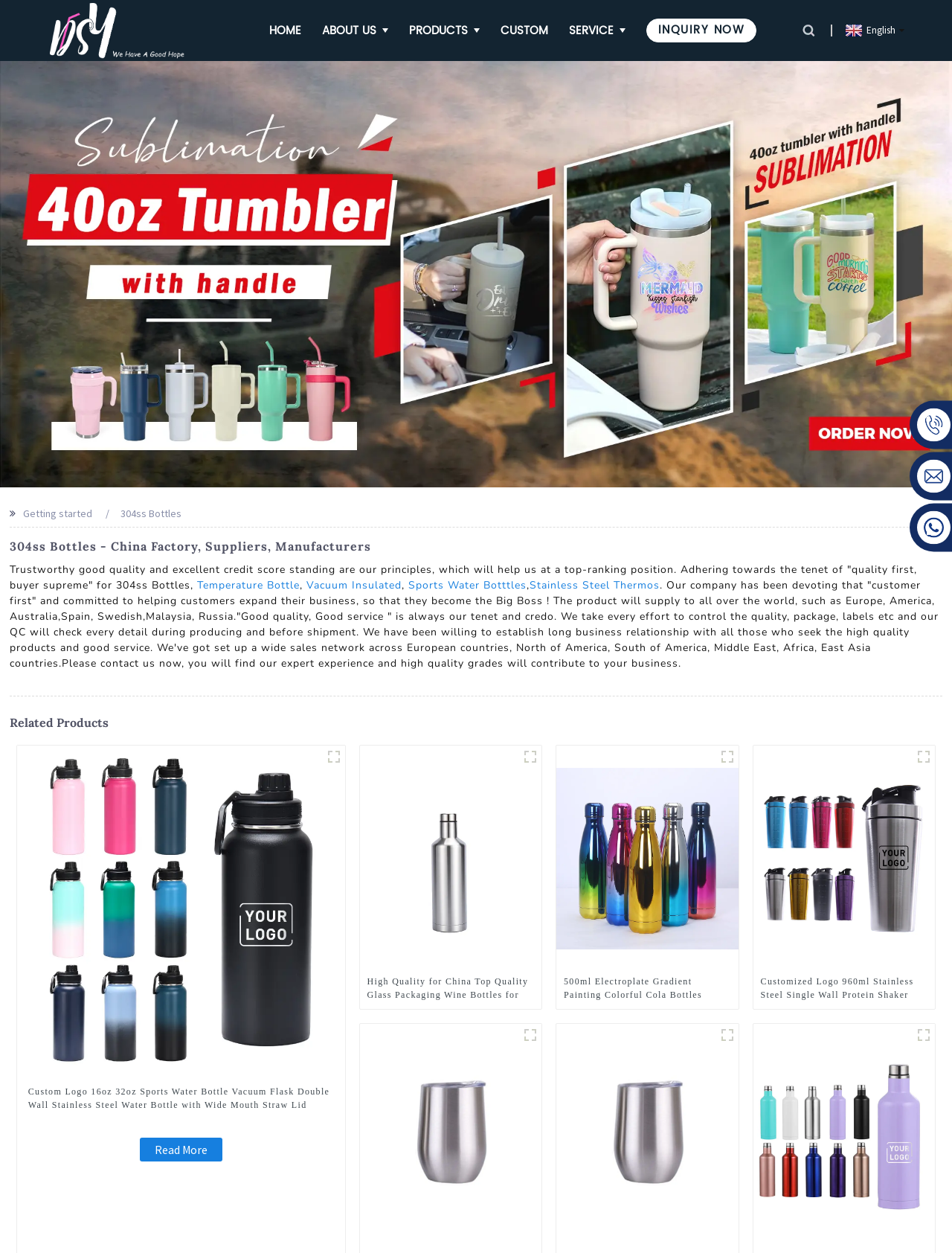Please specify the bounding box coordinates of the element that should be clicked to execute the given instruction: 'Read 'Discovering Dream Family Vacation Destinations''. Ensure the coordinates are four float numbers between 0 and 1, expressed as [left, top, right, bottom].

None